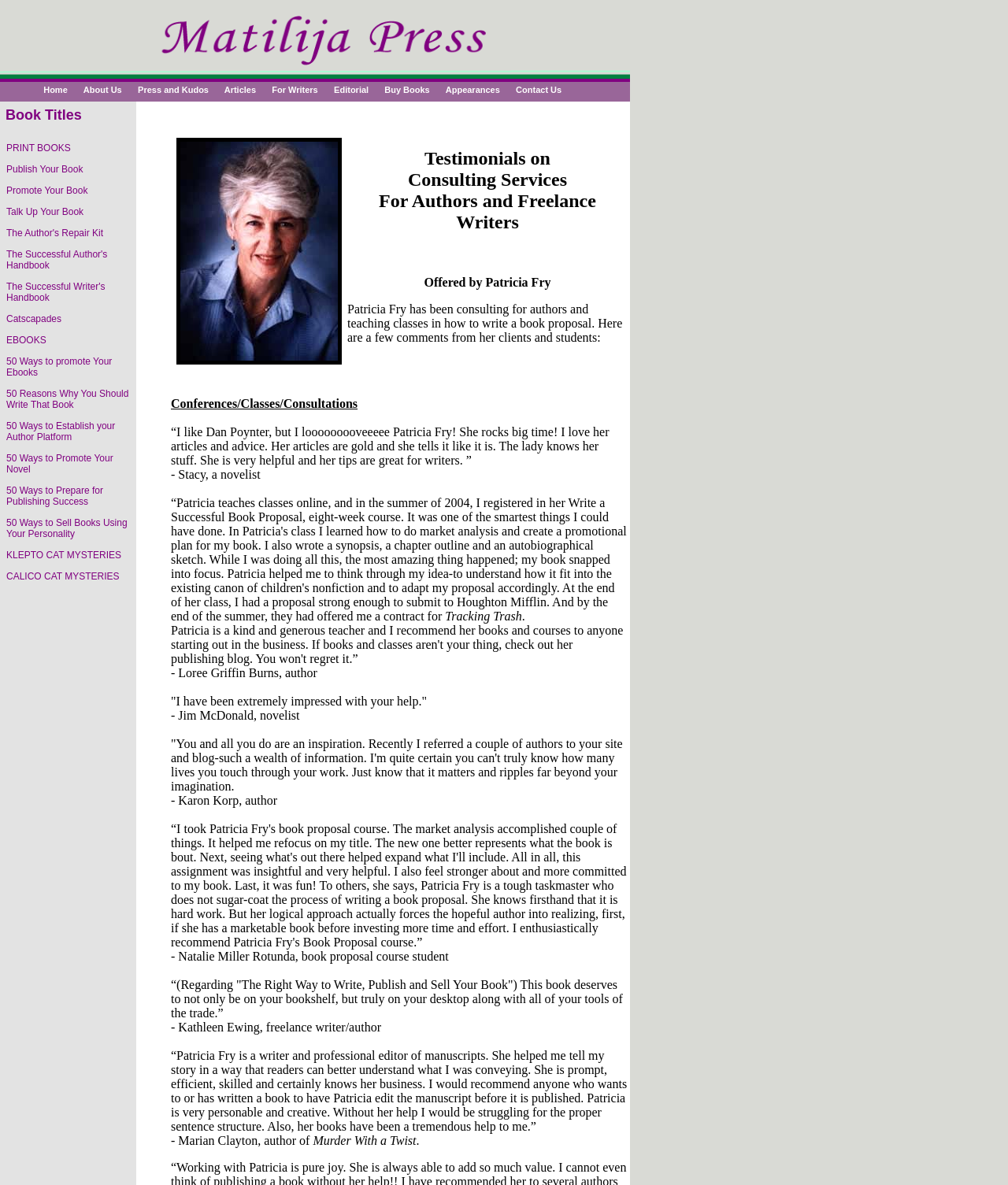Please indicate the bounding box coordinates of the element's region to be clicked to achieve the instruction: "Check 'Publish Your Book'". Provide the coordinates as four float numbers between 0 and 1, i.e., [left, top, right, bottom].

[0.0, 0.134, 0.134, 0.151]